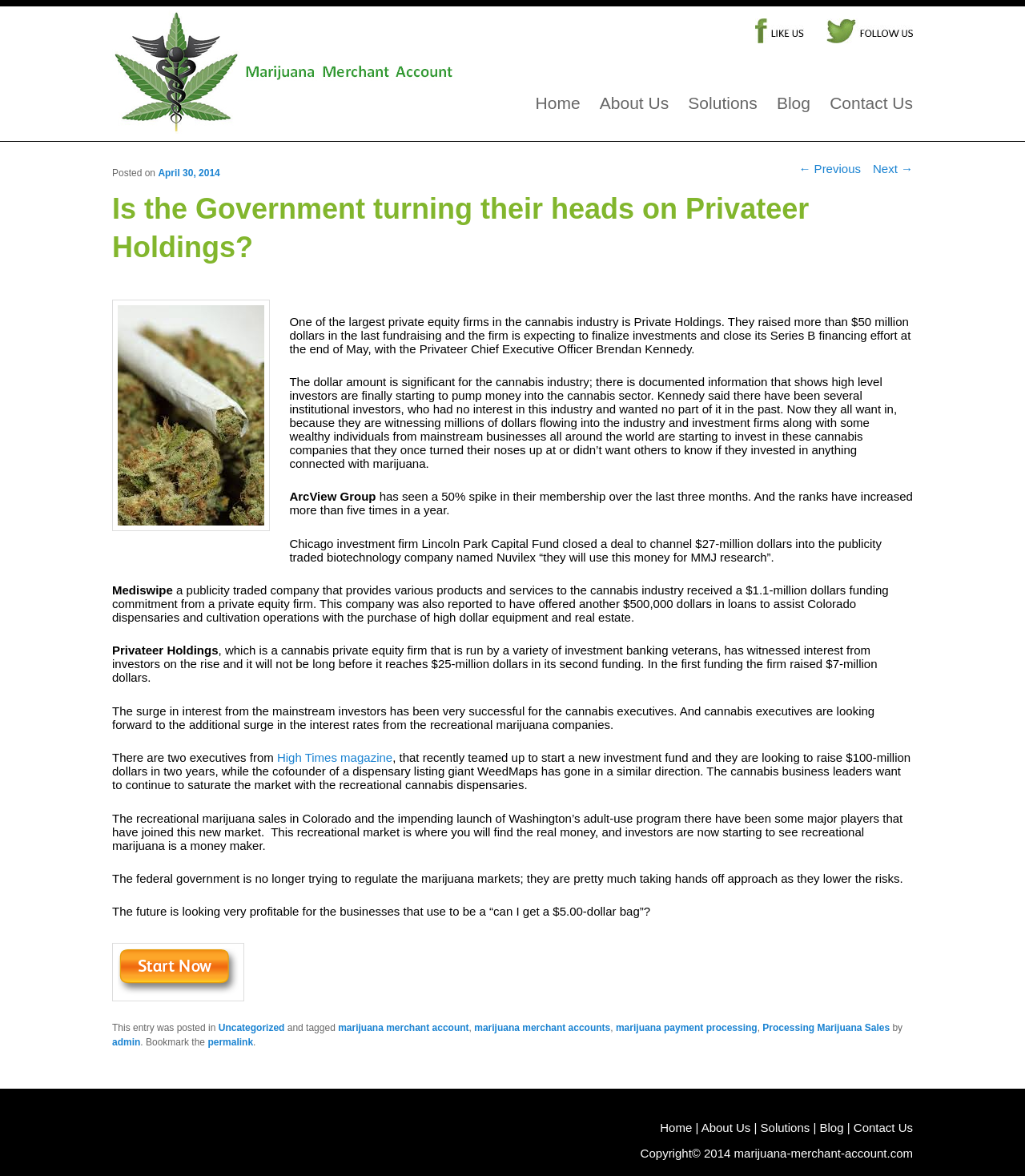Locate the bounding box coordinates of the clickable area to execute the instruction: "Click the 'Home' link". Provide the coordinates as four float numbers between 0 and 1, represented as [left, top, right, bottom].

[0.515, 0.08, 0.574, 0.095]